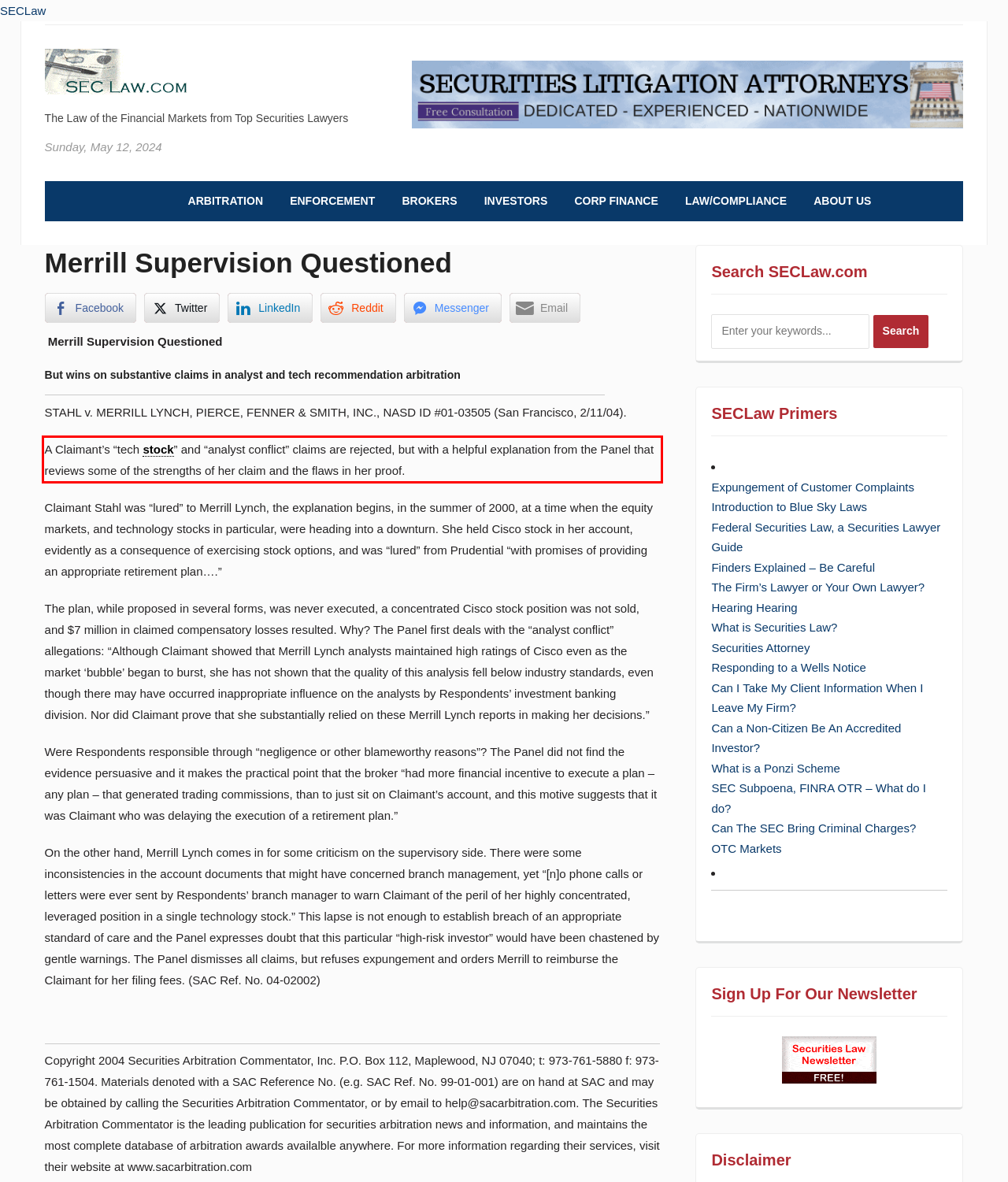Identify the text within the red bounding box on the webpage screenshot and generate the extracted text content.

A Claimant’s “tech stock” and “analyst conflict” claims are rejected, but with a helpful explanation from the Panel that reviews some of the strengths of her claim and the flaws in her proof.